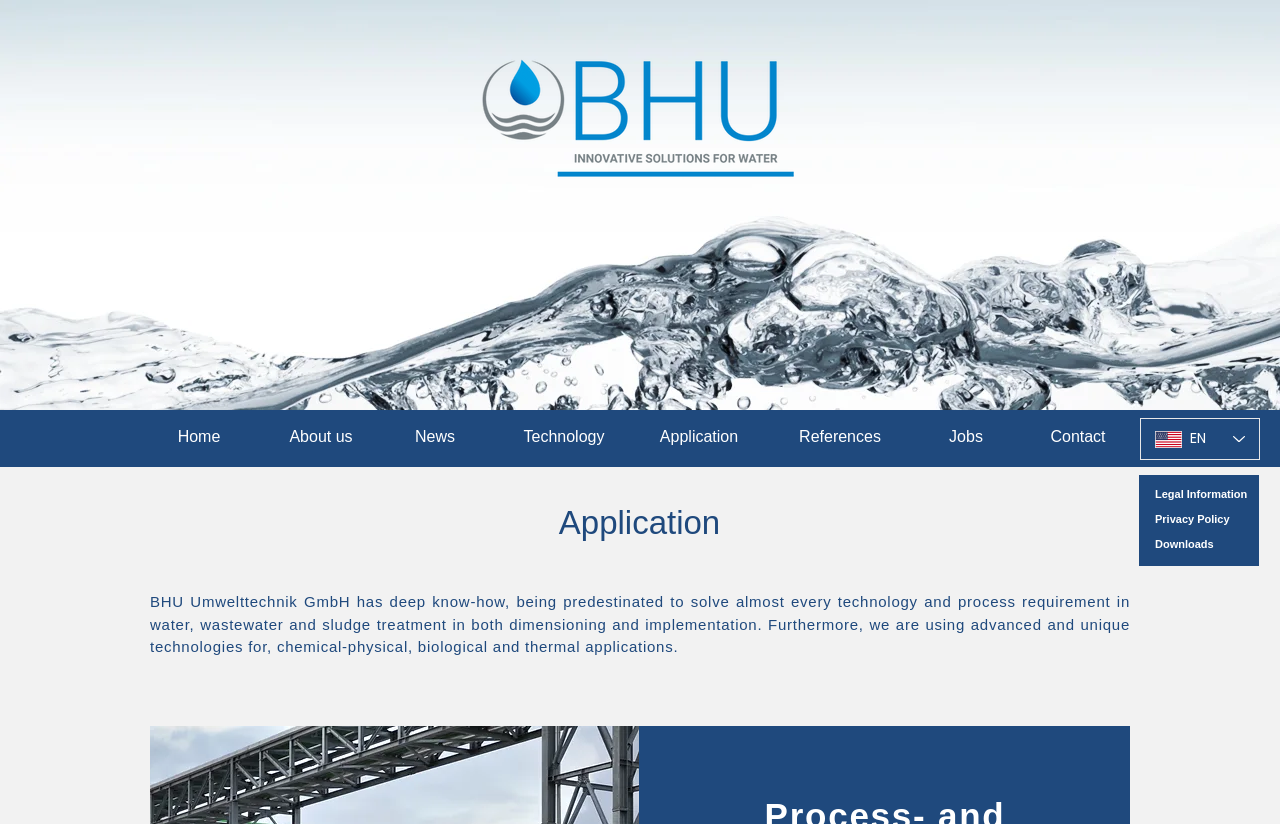Locate the UI element described as follows: "Legal Information". Return the bounding box coordinates as four float numbers between 0 and 1 in the order [left, top, right, bottom].

[0.902, 0.585, 0.974, 0.615]